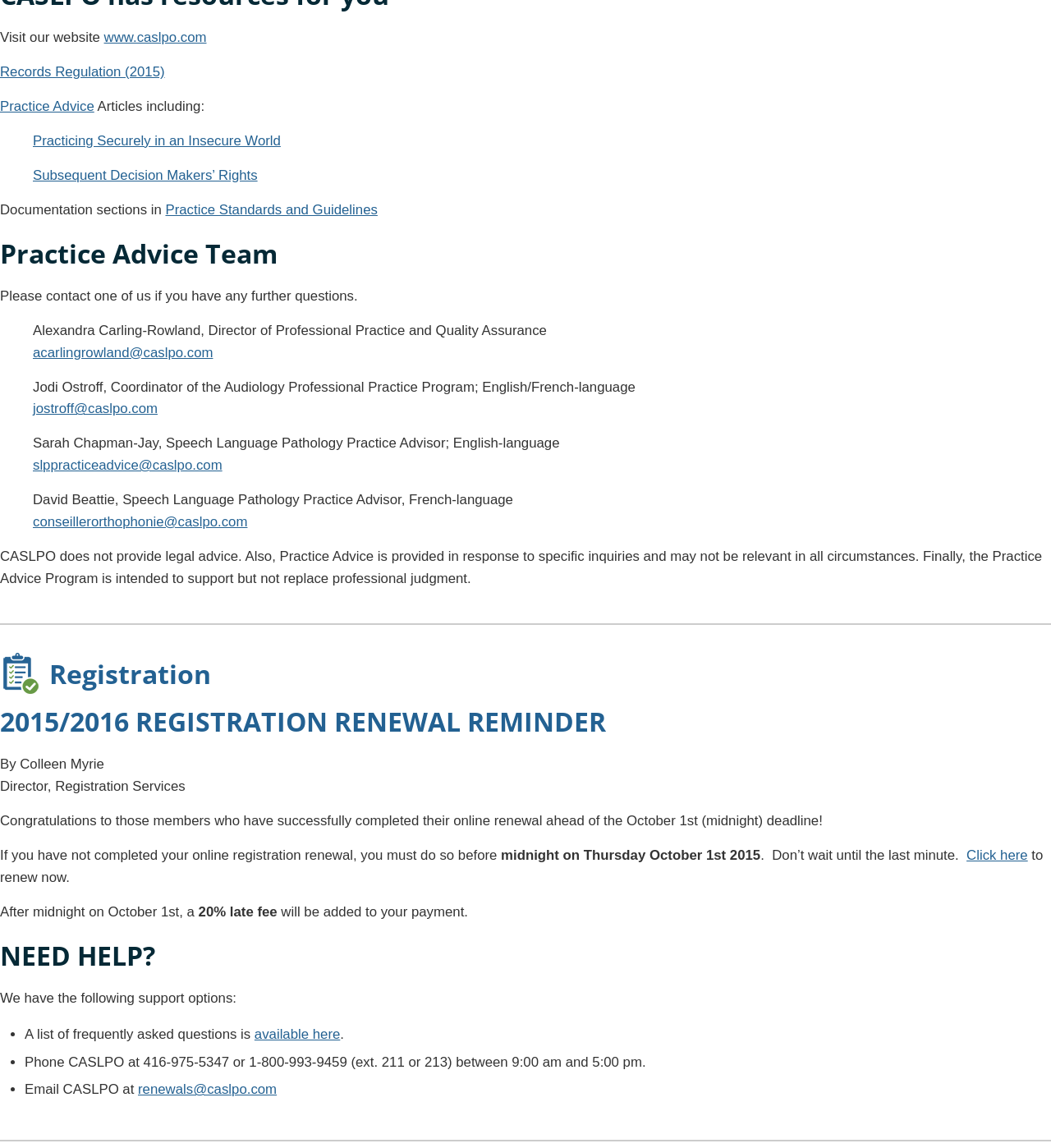Please identify the bounding box coordinates of the area I need to click to accomplish the following instruction: "Get help from CASLPO".

[0.0, 0.819, 1.0, 0.846]